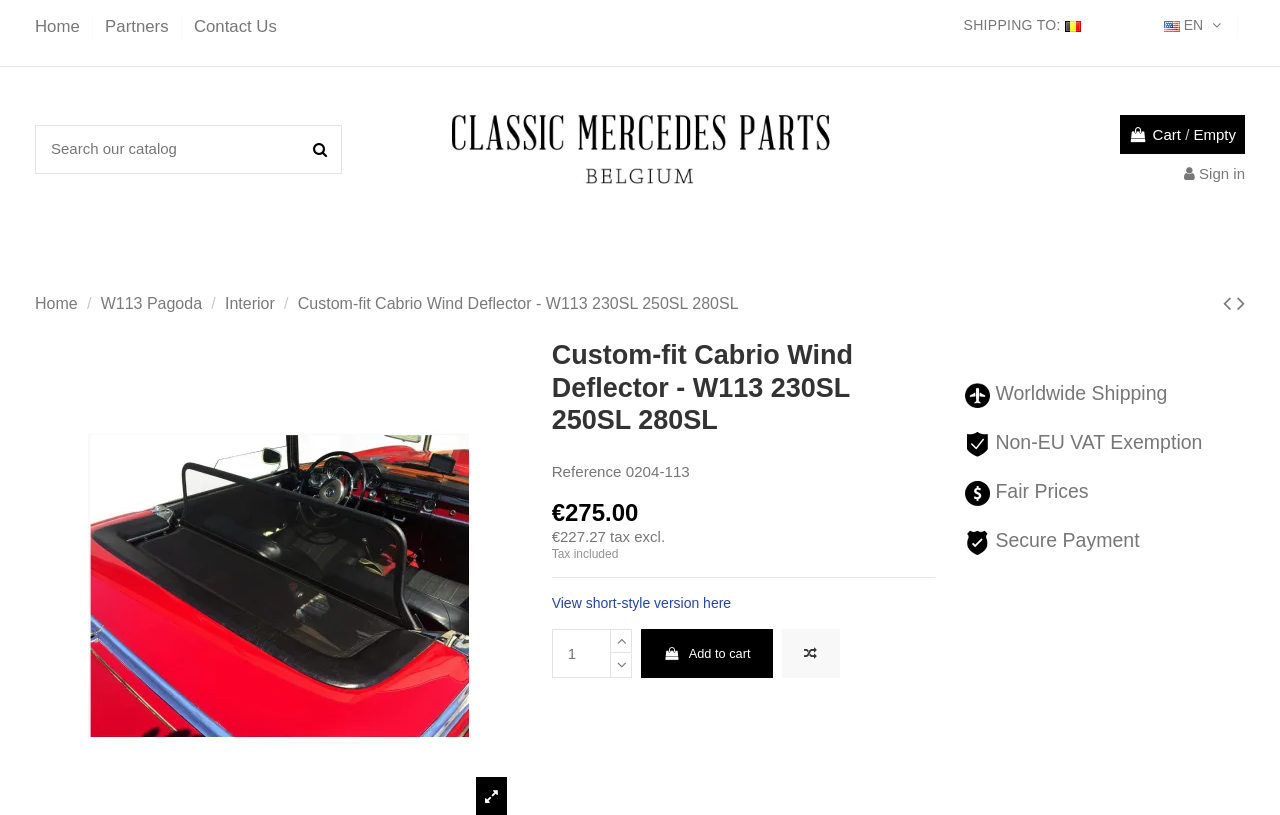Determine the main heading text of the webpage.

Custom-fit Cabrio Wind Deflector - W113 230SL 250SL 280SL